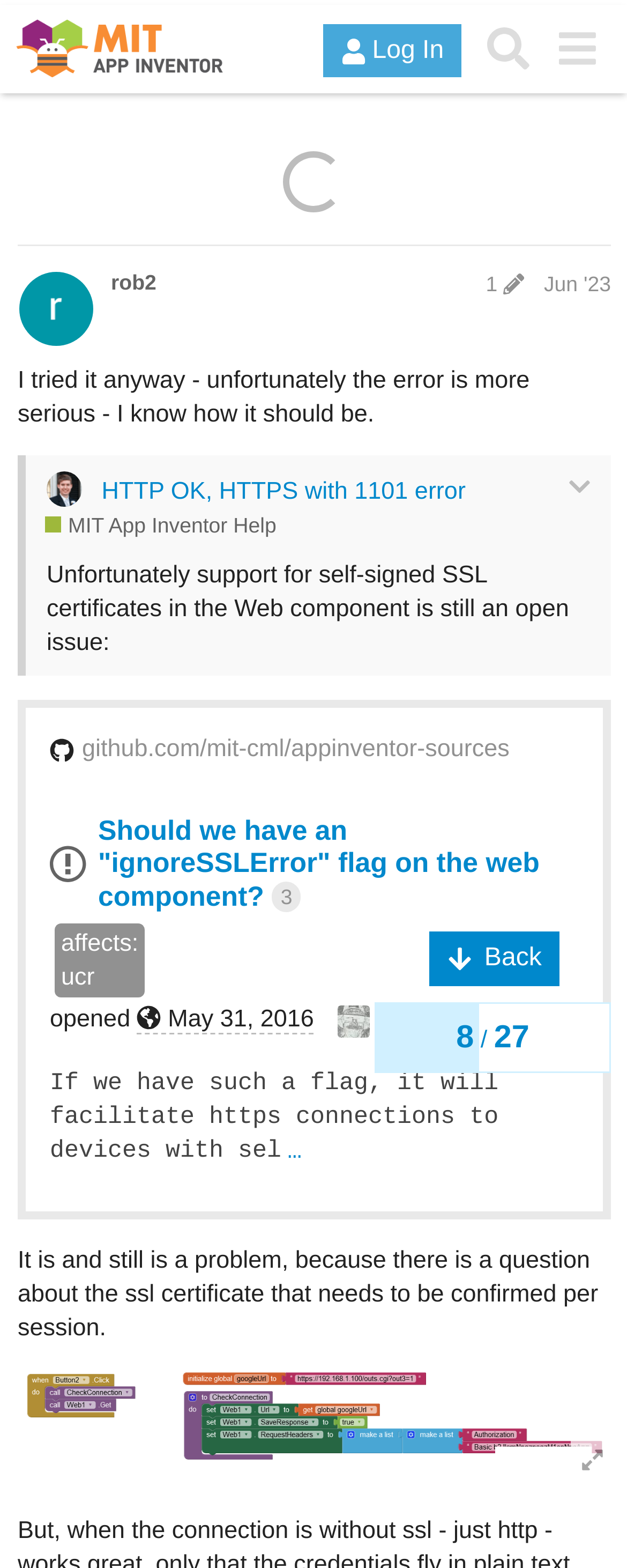Find the bounding box coordinates of the area that needs to be clicked in order to achieve the following instruction: "Click the 'like this post' button". The coordinates should be specified as four float numbers between 0 and 1, i.e., [left, top, right, bottom].

[0.753, 0.009, 0.864, 0.049]